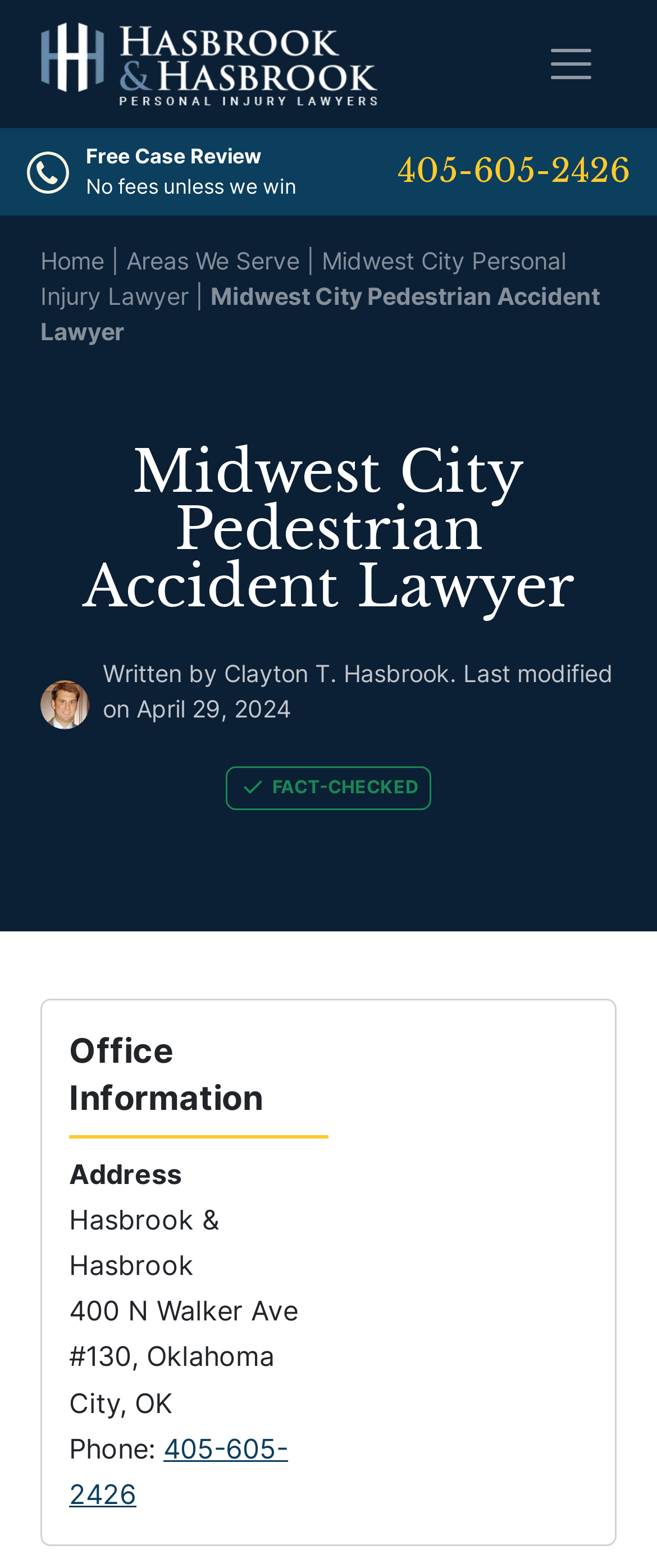Please answer the following question using a single word or phrase: 
Who is the author of the article?

Clayton T. Hasbrook